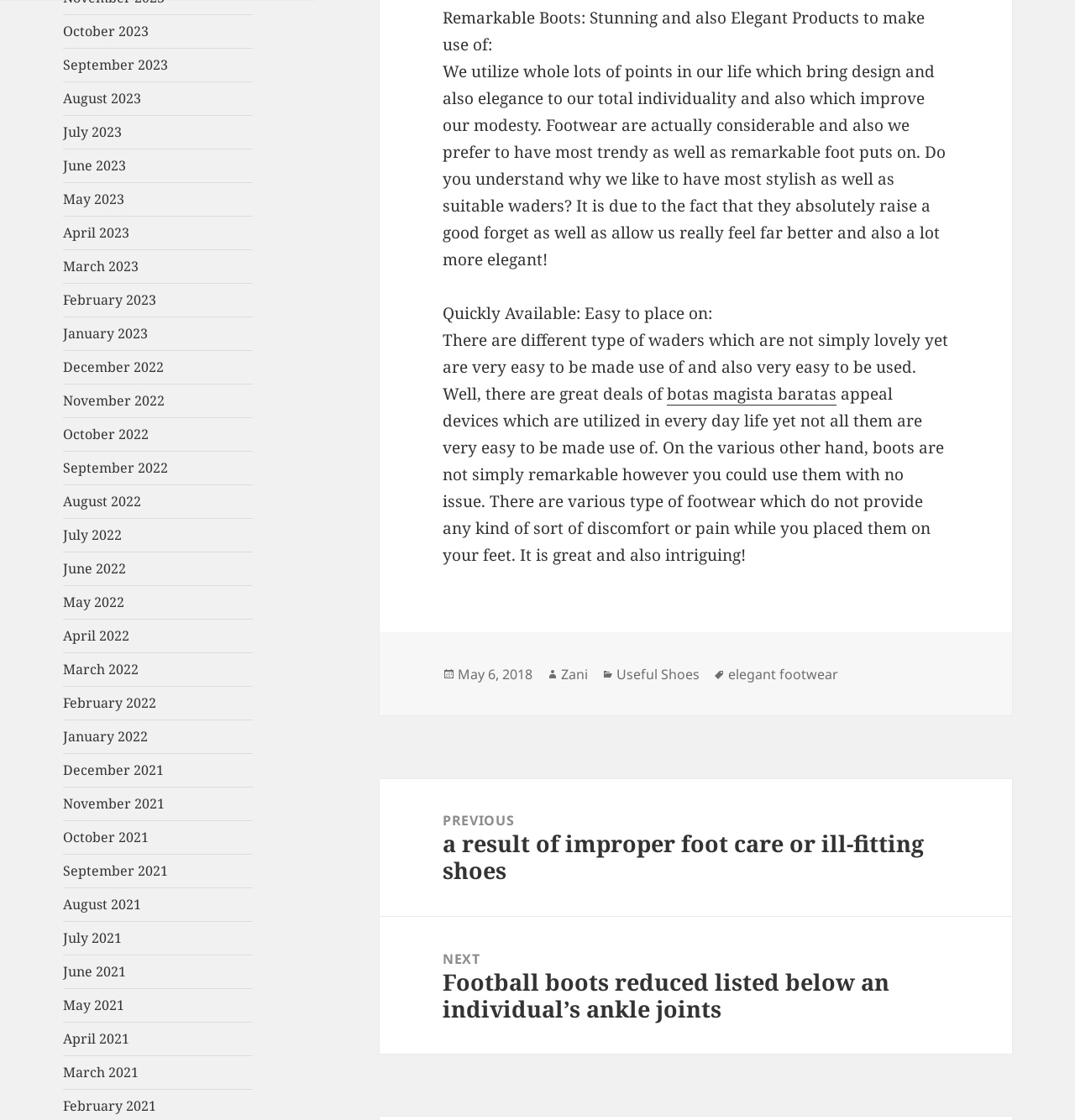Please reply to the following question with a single word or a short phrase:
What is the author of the post?

Zani